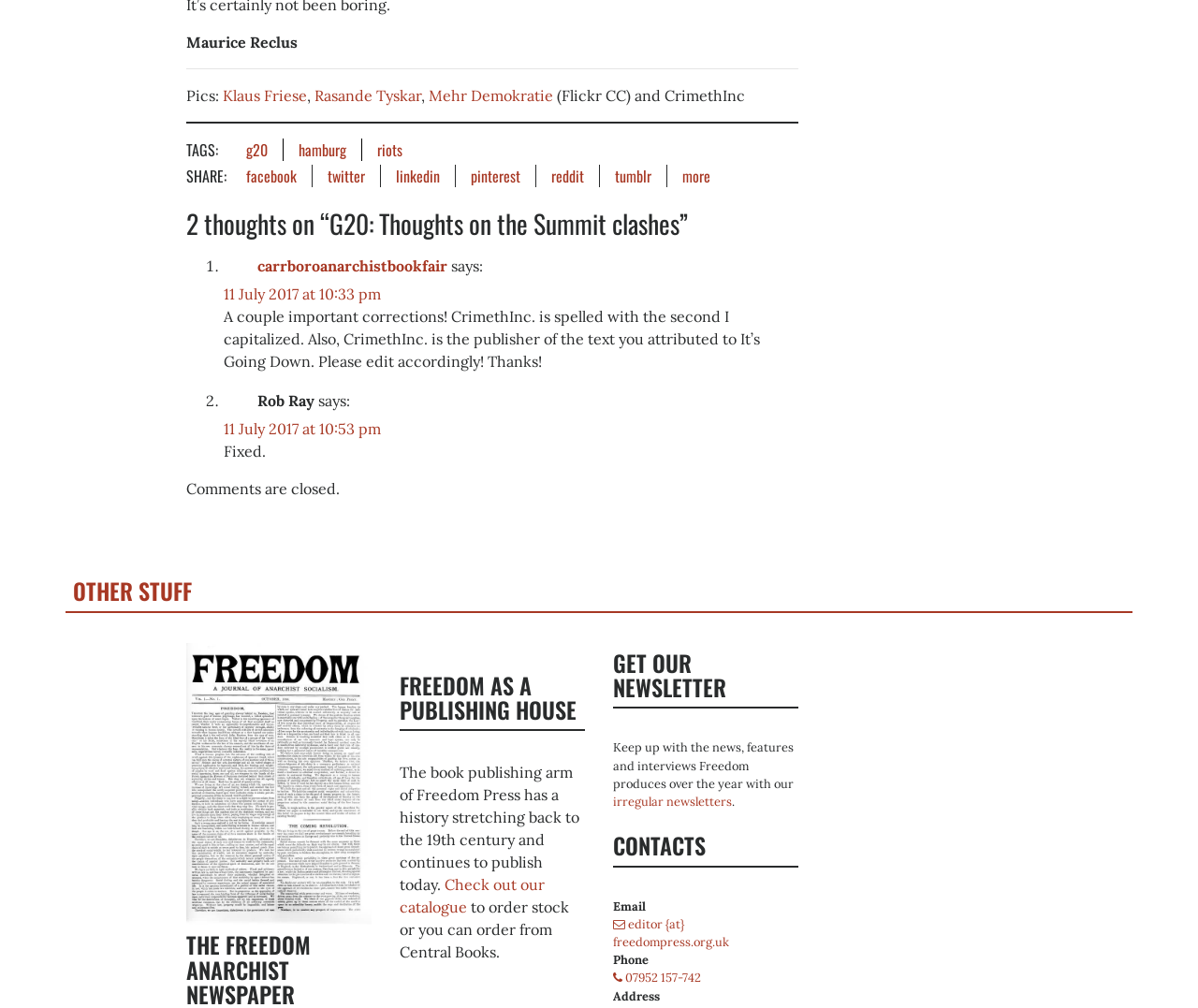Could you please study the image and provide a detailed answer to the question:
How many comments are there on the article?

There are two comments on the article, indicated by the list markers '1.' and '2.' and the corresponding comment texts.